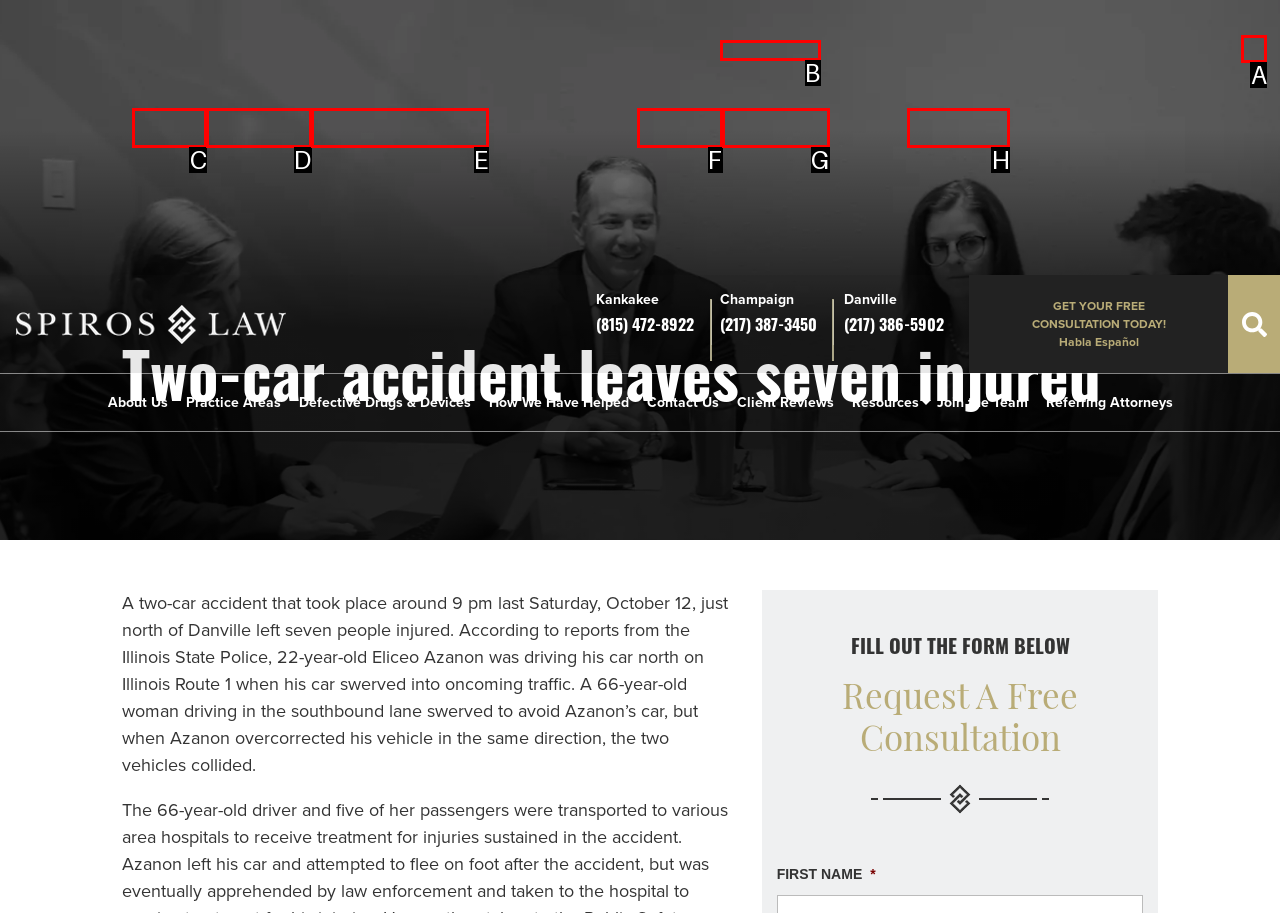Choose the HTML element that best fits the given description: Defective Drugs & Devices. Answer by stating the letter of the option.

E